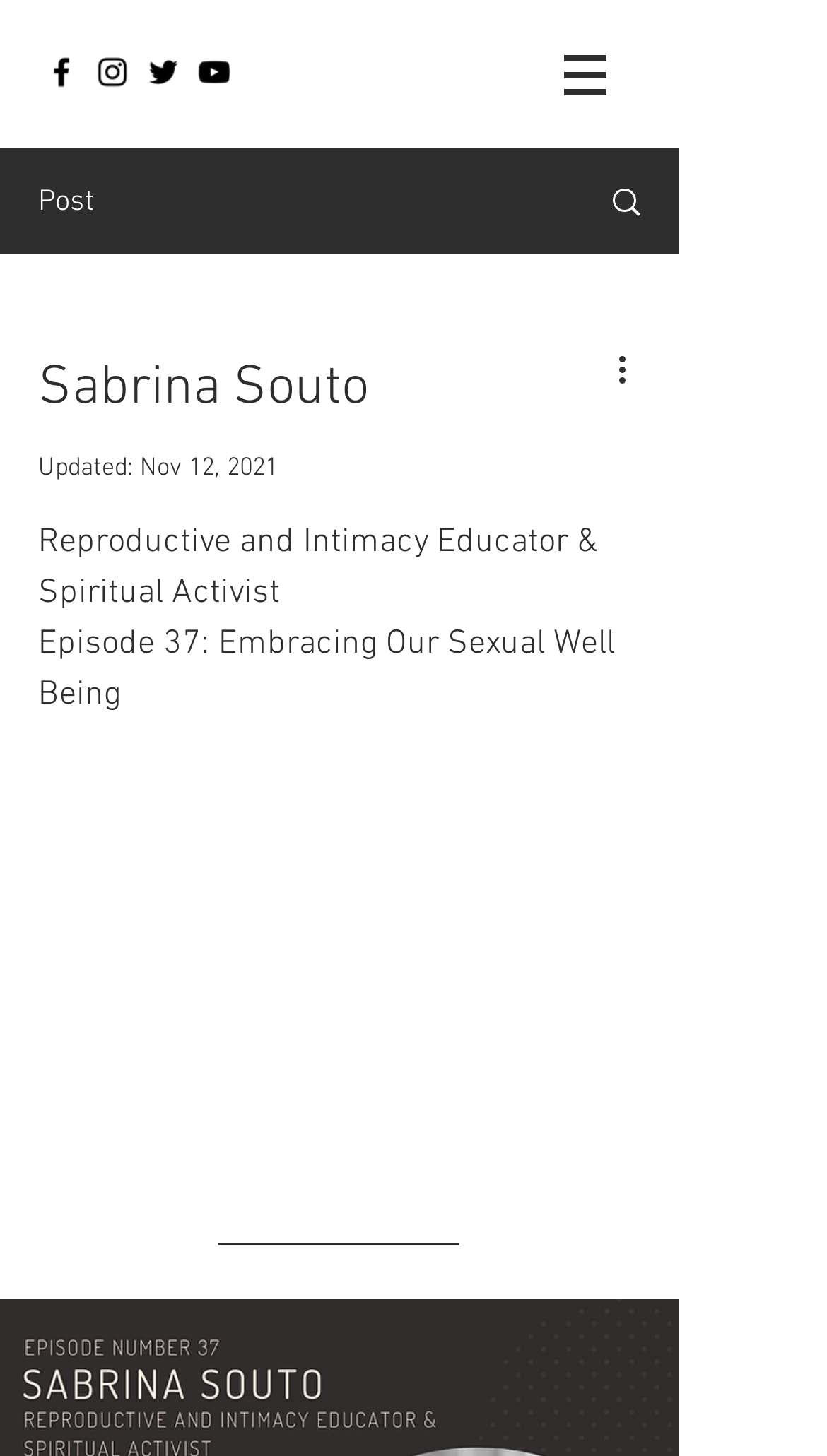Is there a navigation menu on this webpage?
Please answer using one word or phrase, based on the screenshot.

Yes